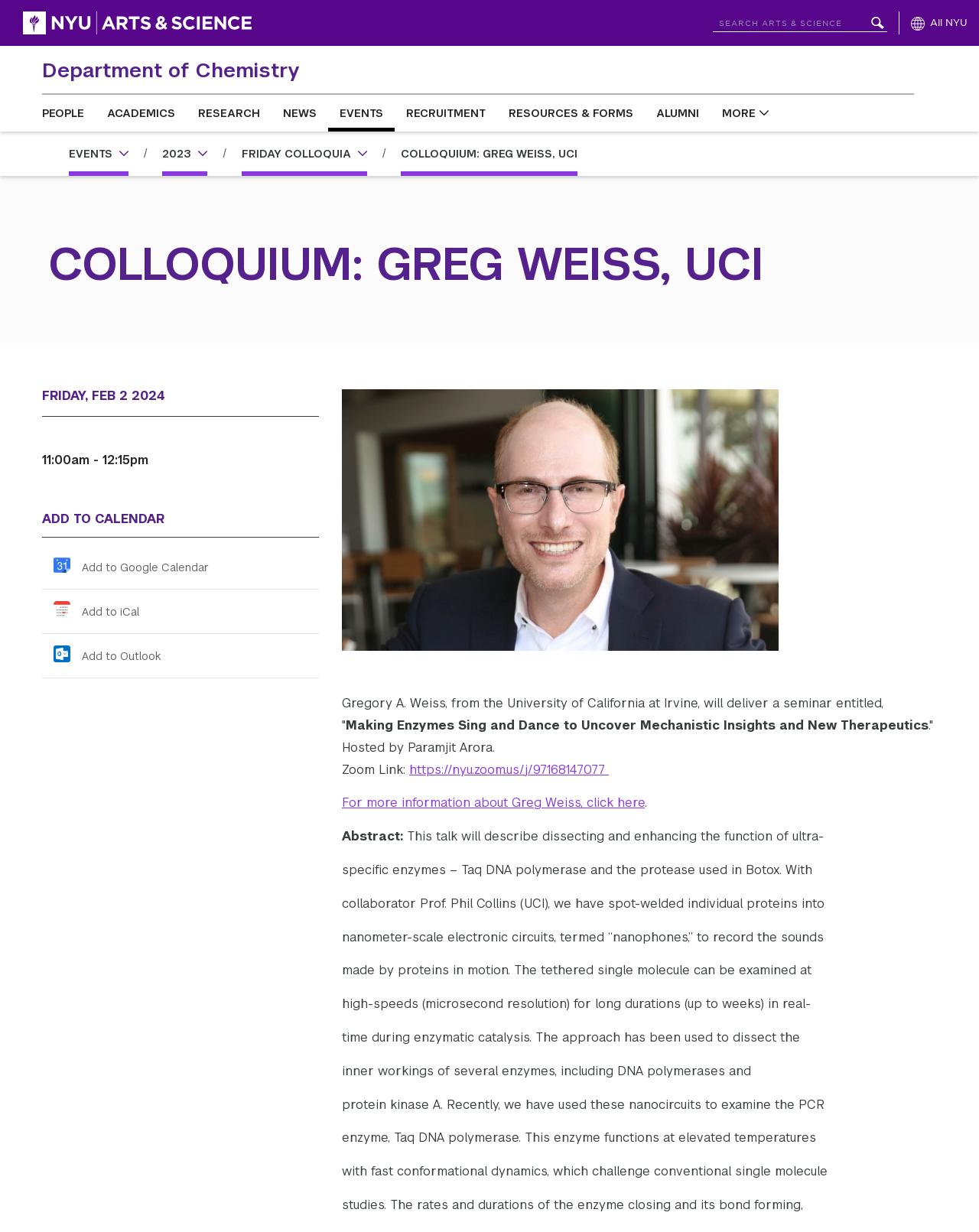Please determine the bounding box coordinates for the UI element described as: "alt="NYU Arts & Science"".

[0.012, 0.0, 0.269, 0.037]